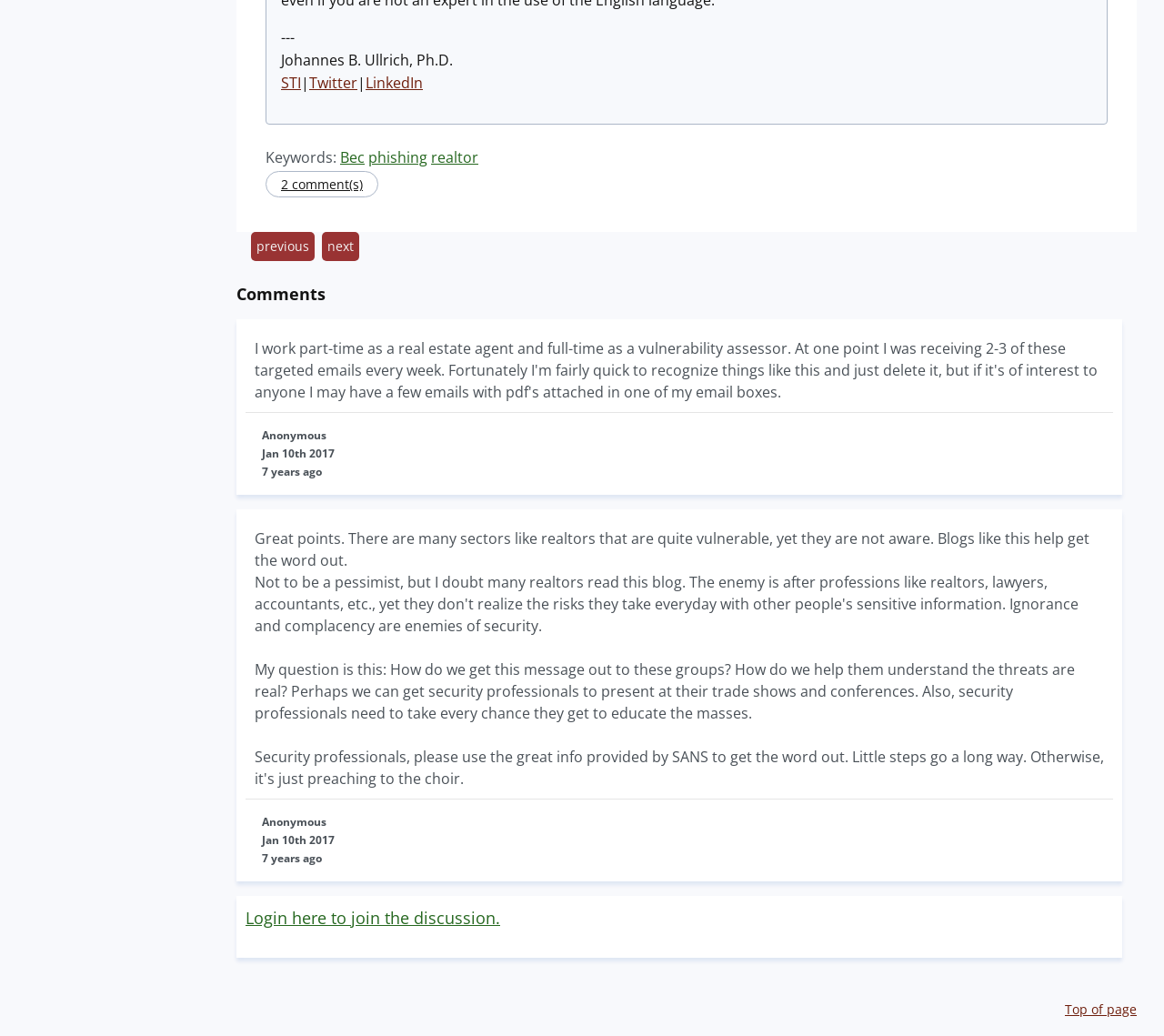Given the description "- Between Two Seas", determine the bounding box of the corresponding UI element.

None